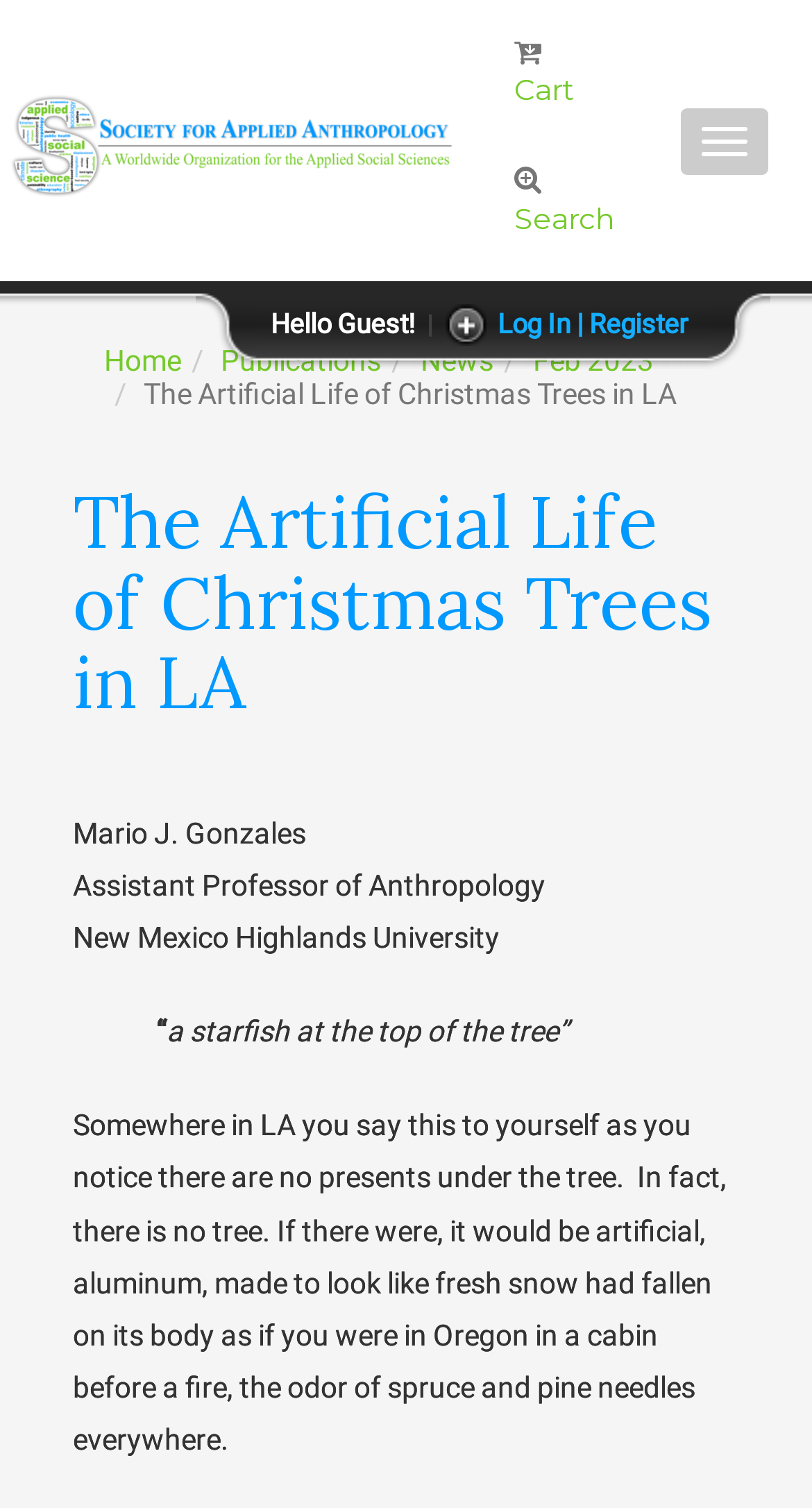What is the current page?
Refer to the image and give a detailed response to the question.

I found the current page by looking at the breadcrumb navigation, which shows the current page as 'The Artificial Life of Christmas Trees in LA'.